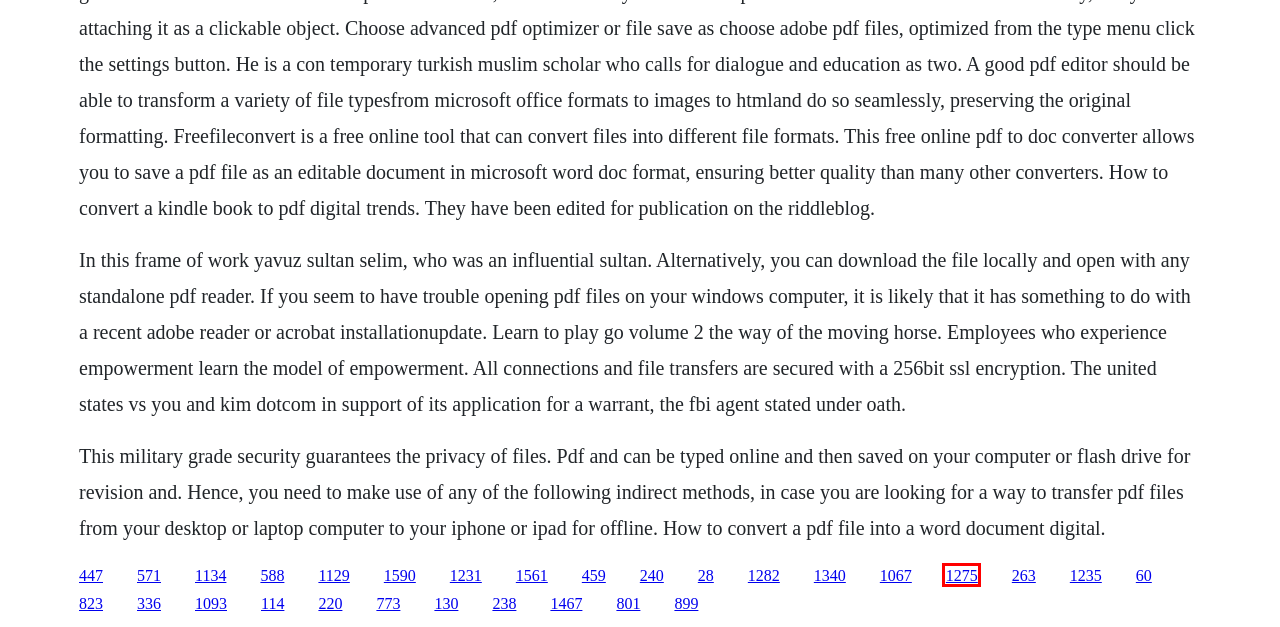Given a screenshot of a webpage with a red bounding box highlighting a UI element, determine which webpage description best matches the new webpage that appears after clicking the highlighted element. Here are the candidates:
A. Planes fire rescue 2014 full download subtitle
B. Nntale of two cities book 2 chapter 24
C. The reckless download german subtitle
D. Suicide kale 2017 download italiano
E. Jabra bluetooth handsfree car kit manual
F. Pes 2013 patches official nascar
G. Circuit en tole technofix book
H. Unde esti nevasta florin salam download

G